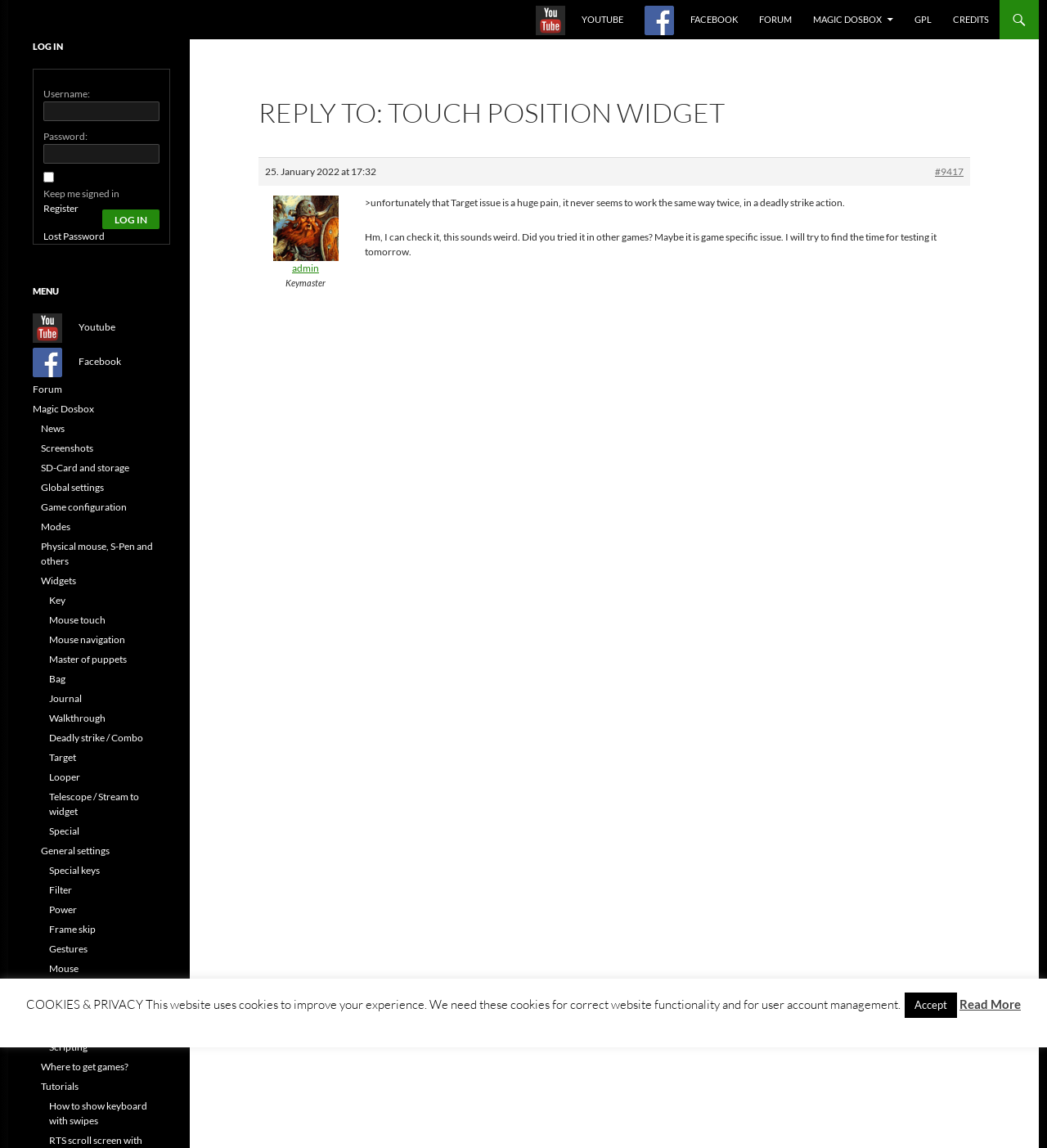Please predict the bounding box coordinates of the element's region where a click is necessary to complete the following instruction: "check the reply to touch position widget". The coordinates should be represented by four float numbers between 0 and 1, i.e., [left, top, right, bottom].

[0.247, 0.086, 0.927, 0.111]